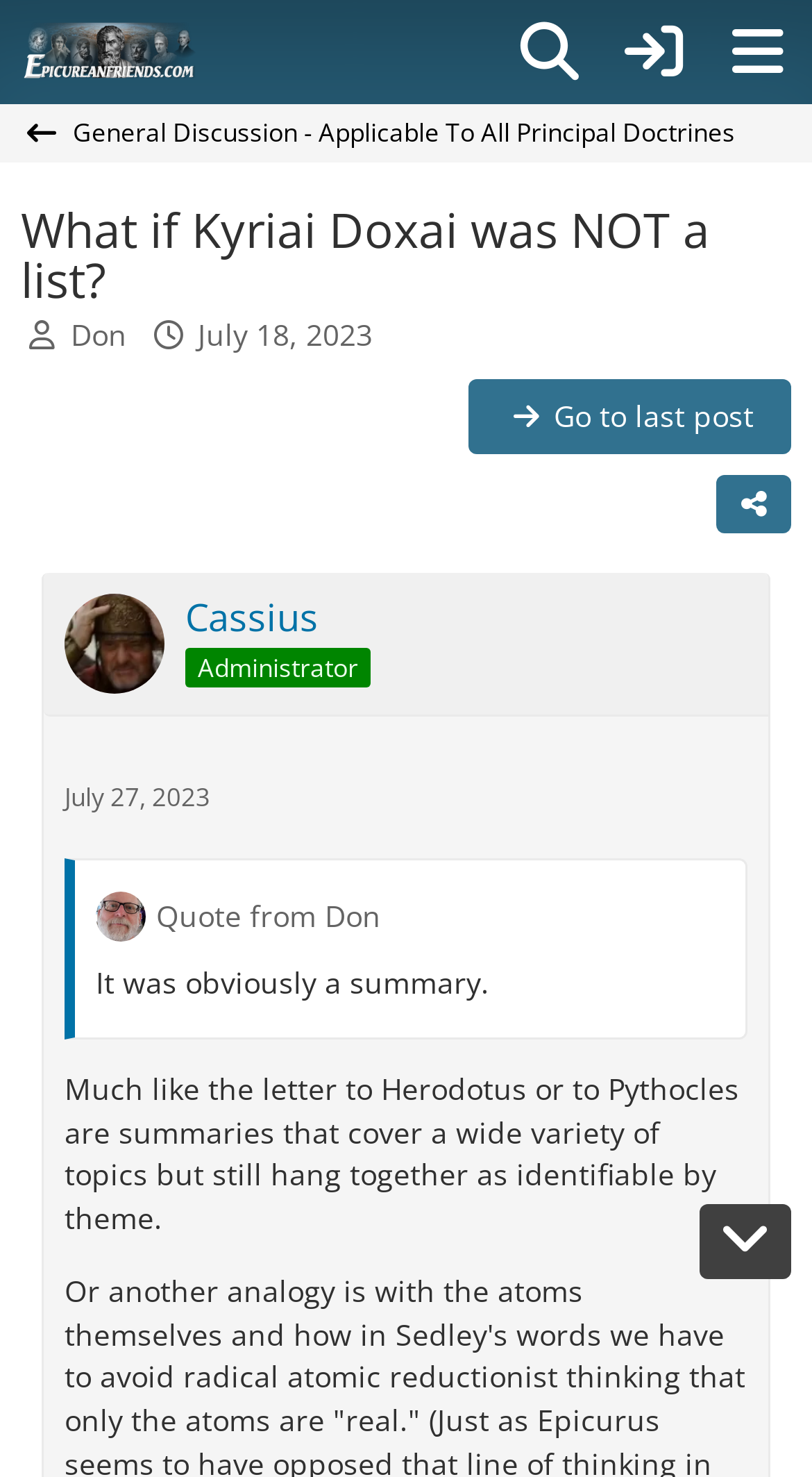What is the role of Cassius?
Based on the image, provide a one-word or brief-phrase response.

Administrator